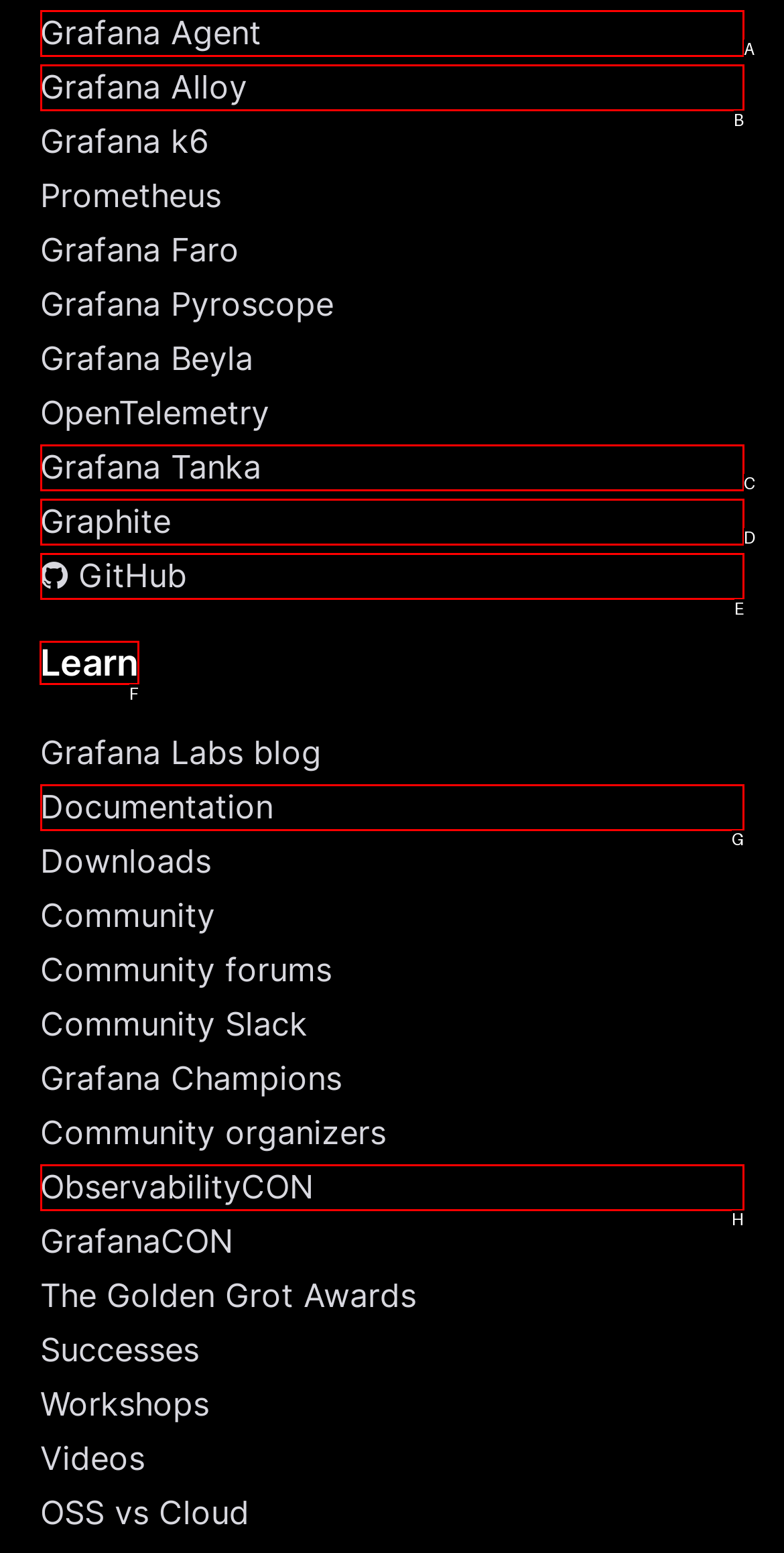Find the appropriate UI element to complete the task: Learn more about Grafana. Indicate your choice by providing the letter of the element.

F